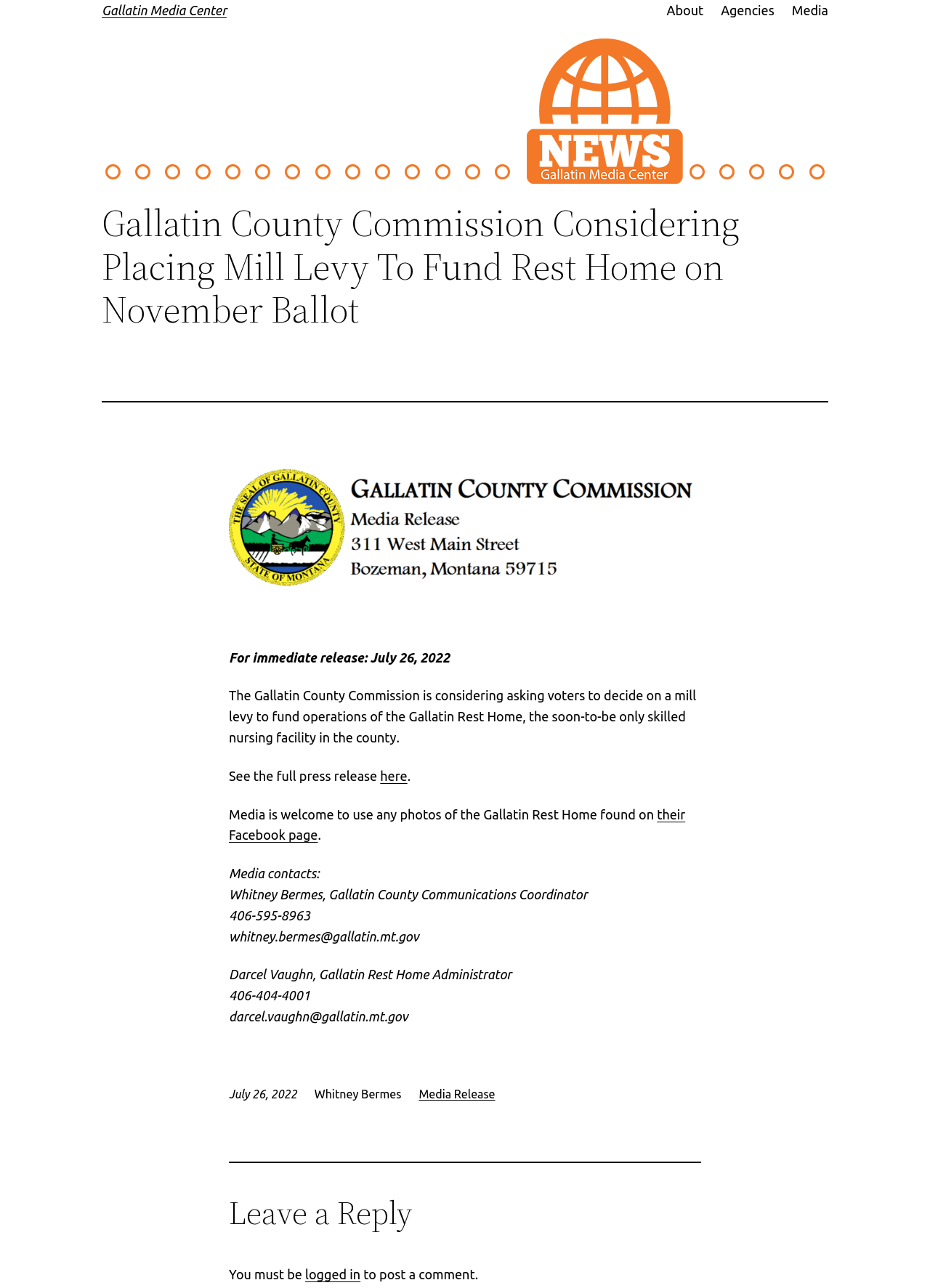Locate the bounding box coordinates of the element that needs to be clicked to carry out the instruction: "Click on here". The coordinates should be given as four float numbers ranging from 0 to 1, i.e., [left, top, right, bottom].

[0.409, 0.597, 0.438, 0.608]